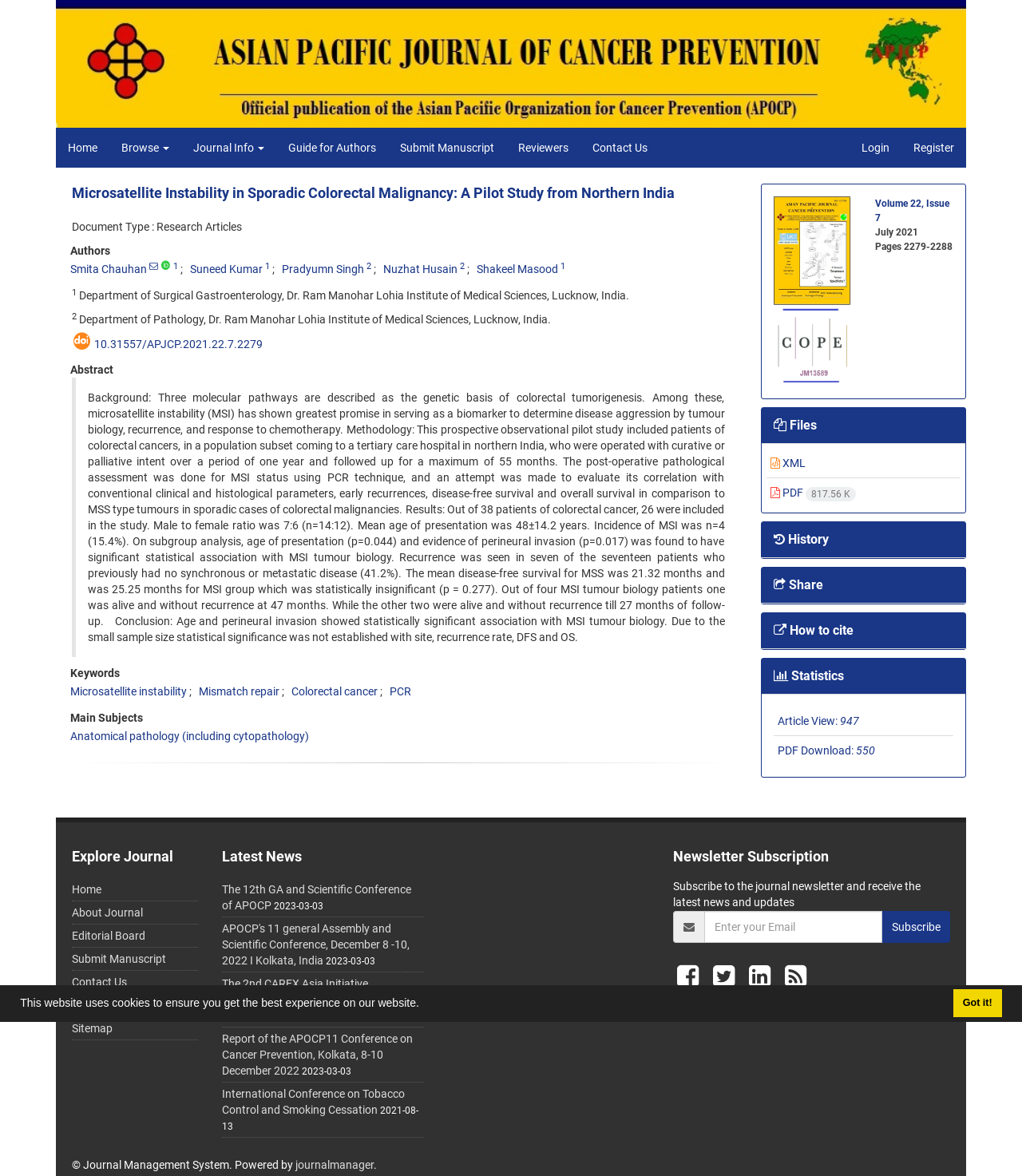Could you determine the bounding box coordinates of the clickable element to complete the instruction: "browse the 'Journal Info'"? Provide the coordinates as four float numbers between 0 and 1, i.e., [left, top, right, bottom].

[0.177, 0.108, 0.27, 0.142]